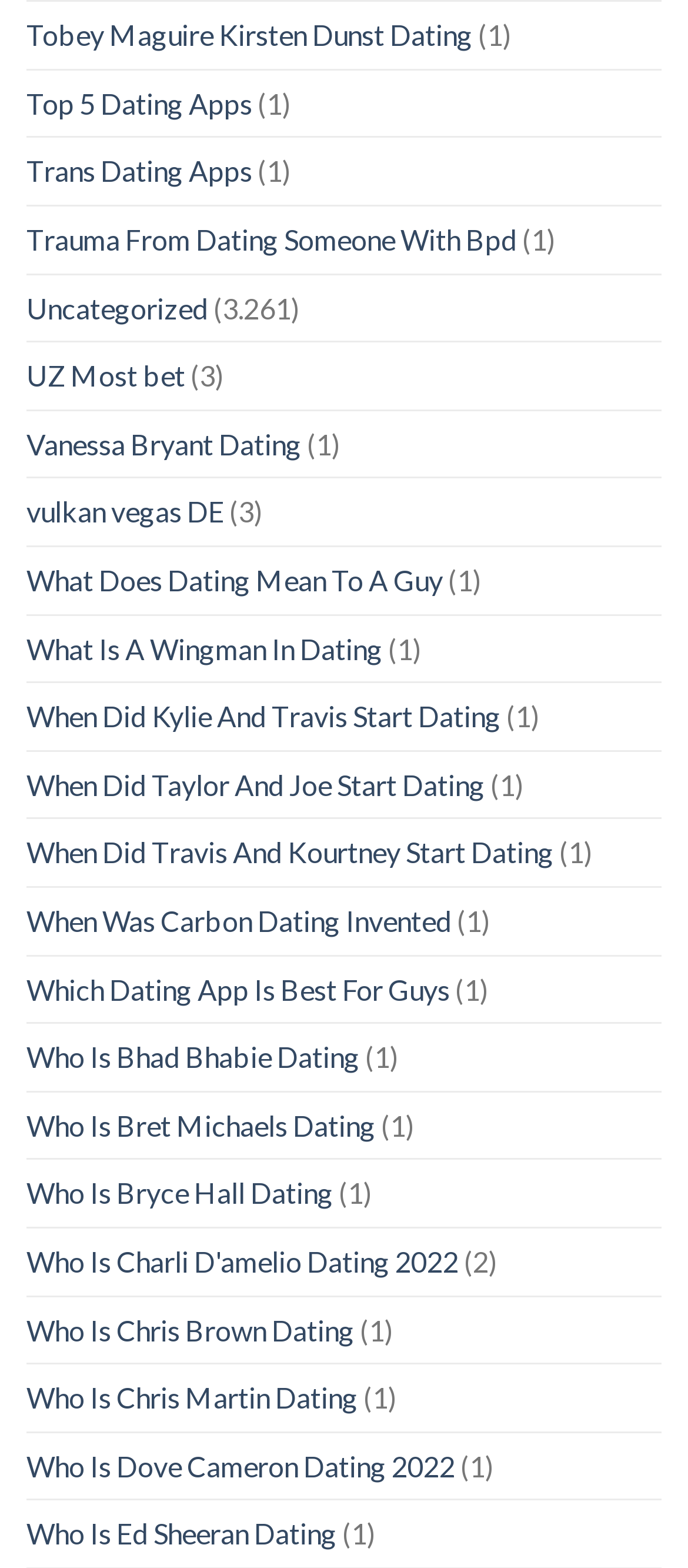Given the description "Top 5 Dating Apps", provide the bounding box coordinates of the corresponding UI element.

[0.038, 0.045, 0.367, 0.087]